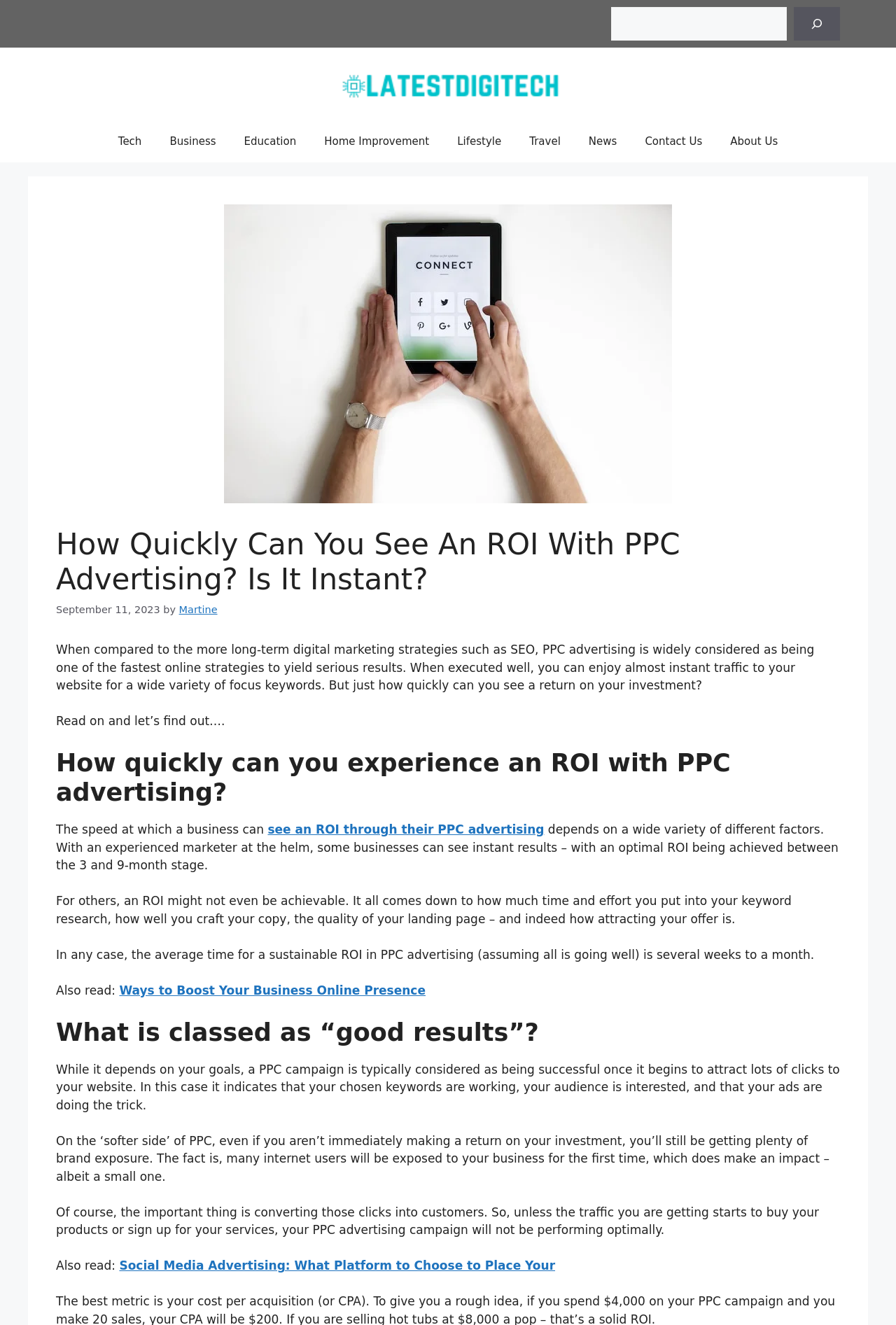Use one word or a short phrase to answer the question provided: 
How many months does it take to achieve a sustainable ROI in PPC advertising?

several weeks to a month